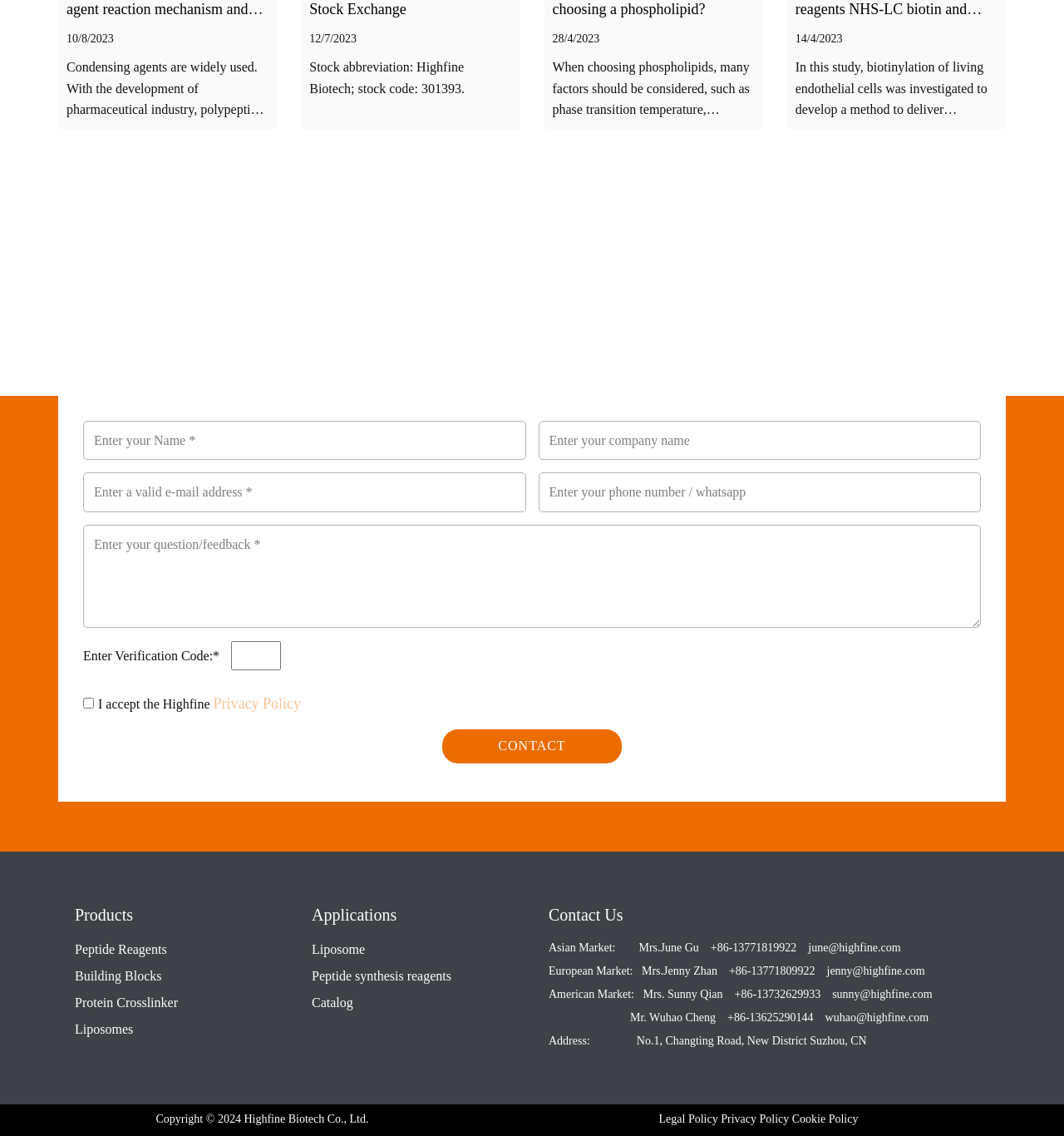What are the different markets listed?
Look at the image and respond with a single word or a short phrase.

Asian, European, American